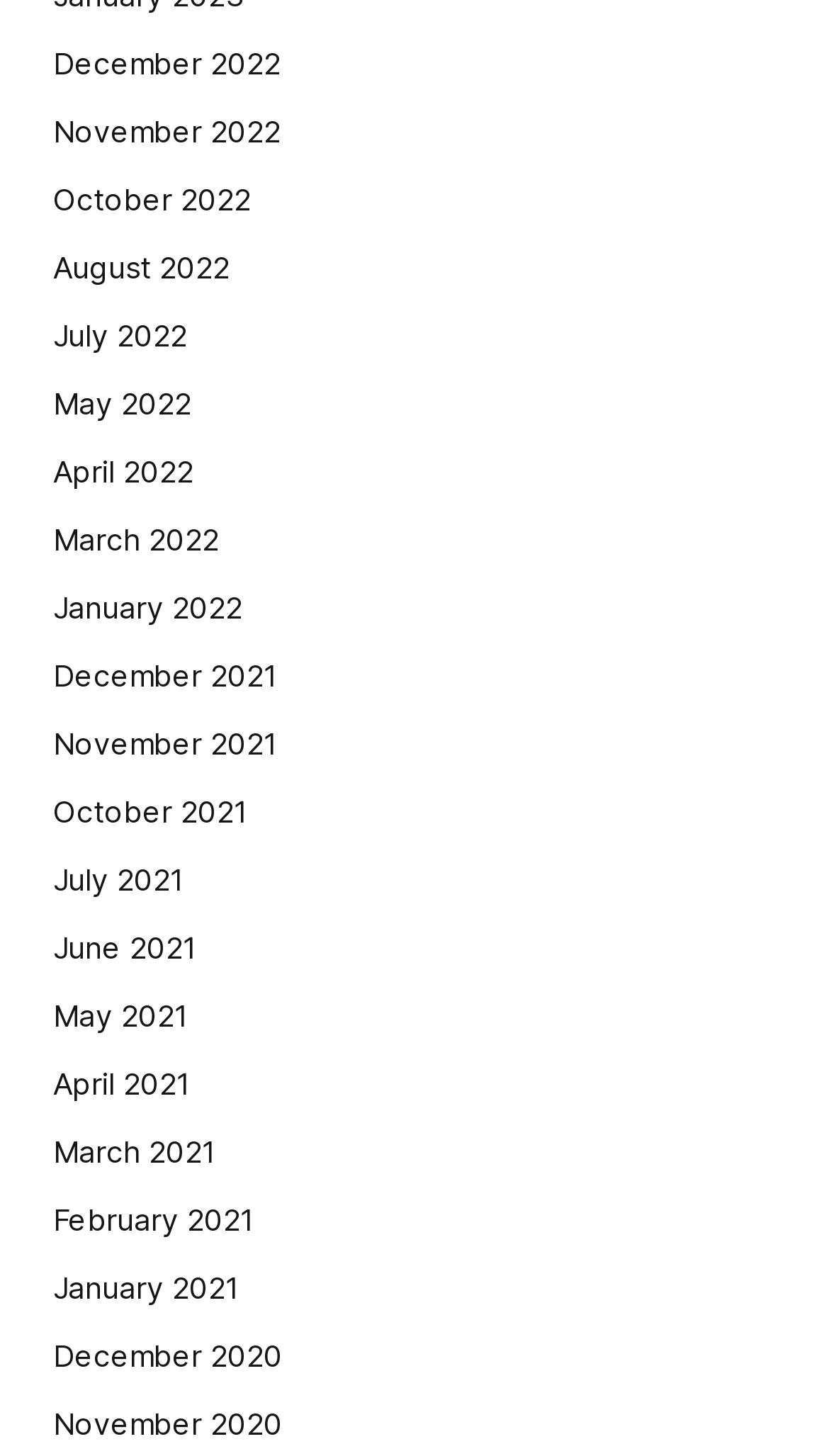Please give a succinct answer to the question in one word or phrase:
What are the months listed on the webpage?

Months from 2020 to 2022